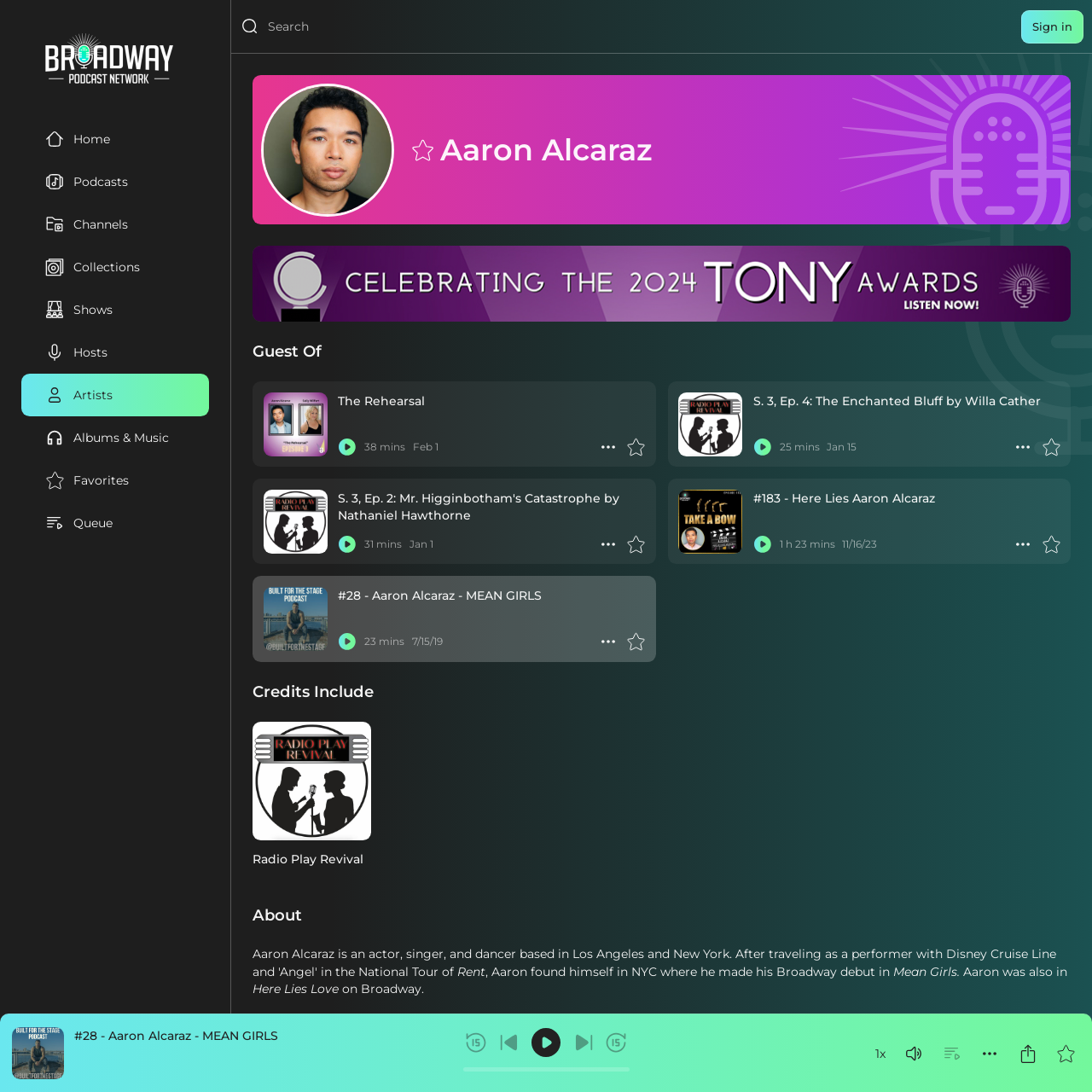Please specify the bounding box coordinates of the clickable region to carry out the following instruction: "View more options". The coordinates should be four float numbers between 0 and 1, in the format [left, top, right, bottom].

[0.898, 0.956, 0.915, 0.973]